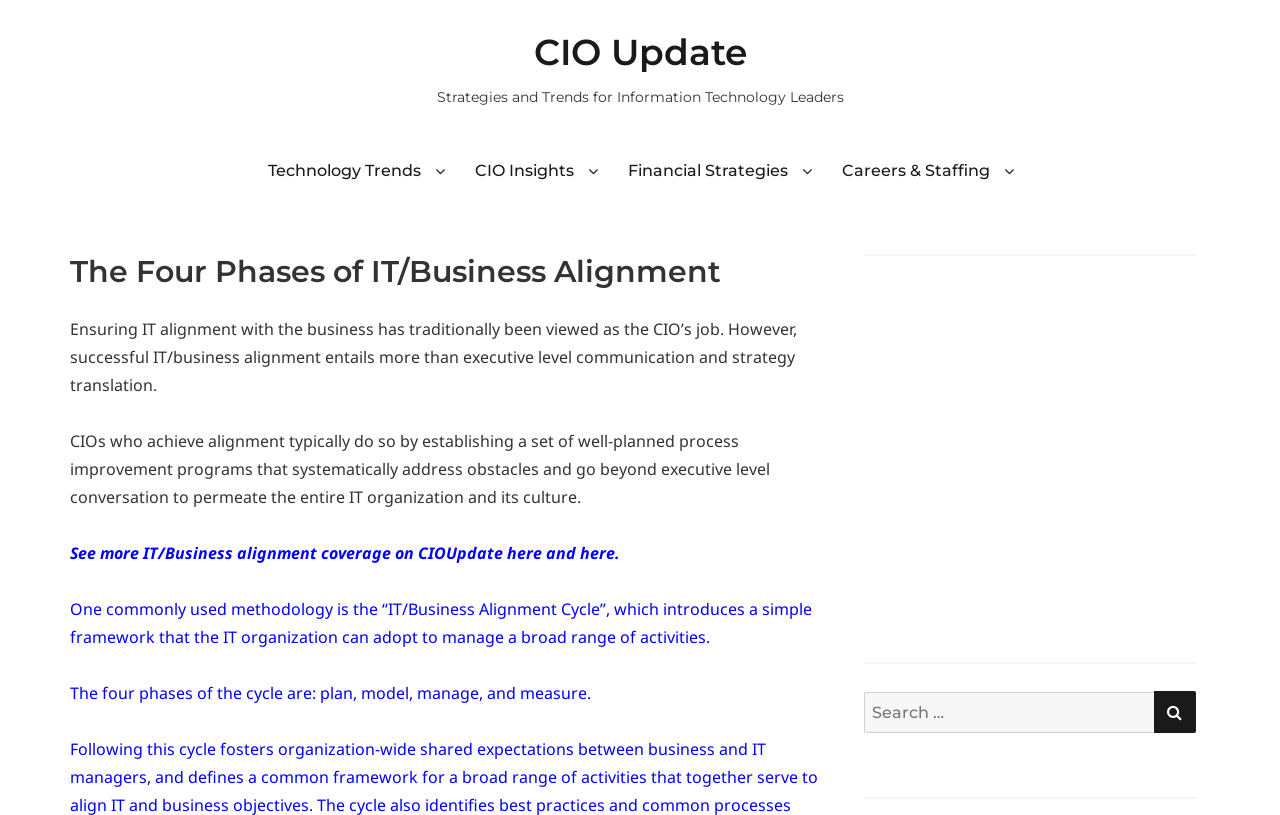Given the description "Careers & Staffing", provide the bounding box coordinates of the corresponding UI element.

[0.647, 0.183, 0.802, 0.235]